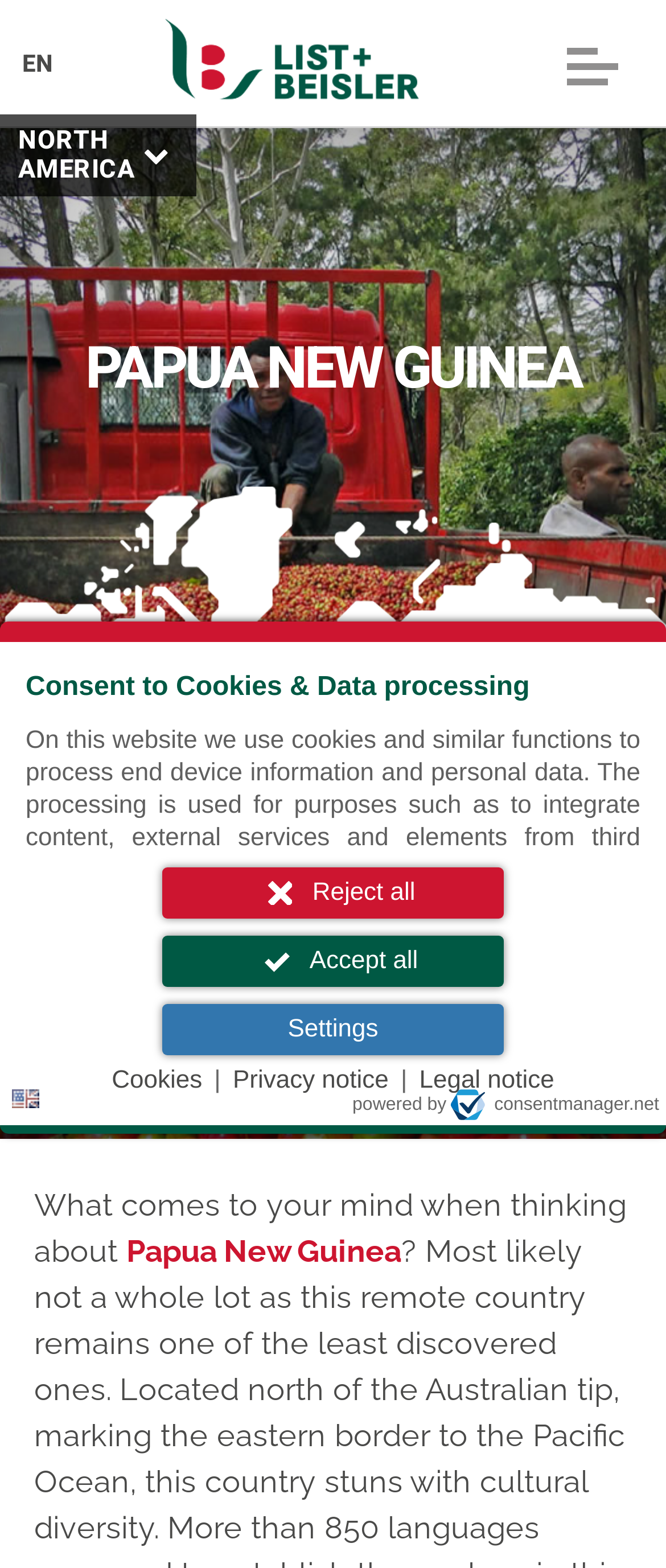Please predict the bounding box coordinates of the element's region where a click is necessary to complete the following instruction: "View the HELP FOR LIFE Program description". The coordinates should be represented by four float numbers between 0 and 1, i.e., [left, top, right, bottom].

None